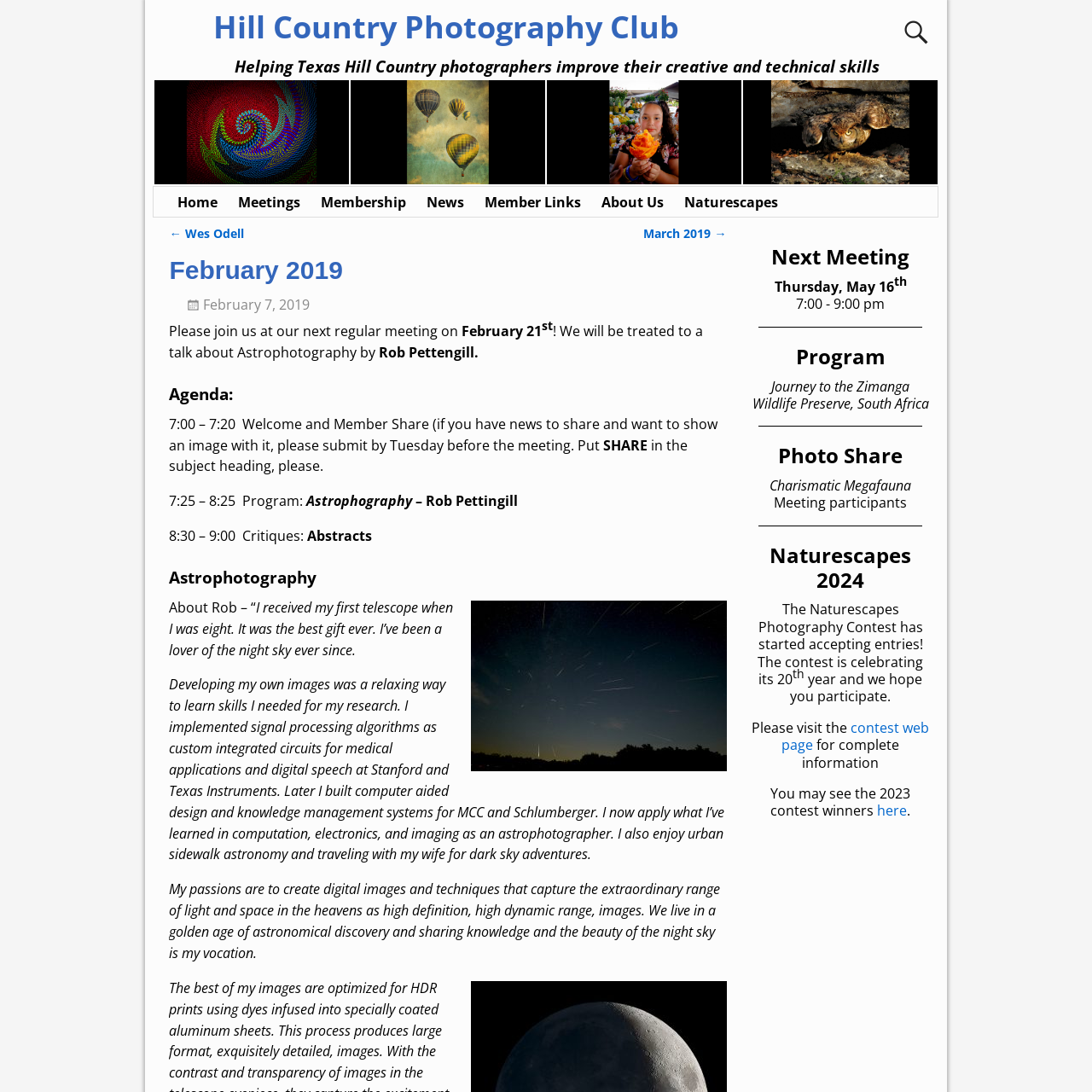Where is the Hill Country Photography Club located?
Carefully scrutinize the image inside the red bounding box and generate a comprehensive answer, drawing from the visual content.

The Hill Country Photography Club is located in the Texas Hill Country area, where it aims to enhance the creative and technical skills of photographers.